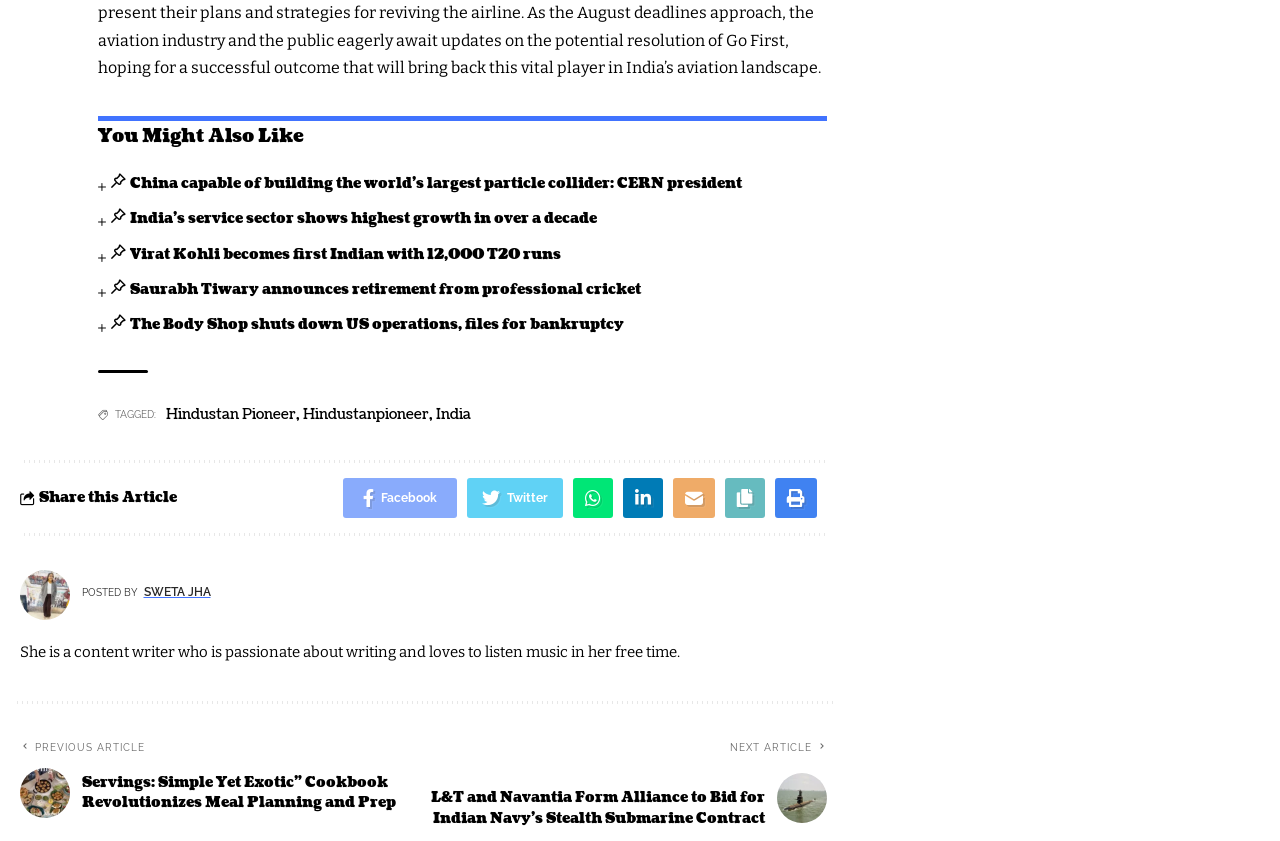Identify the bounding box coordinates for the UI element that matches this description: "parent_node: POSTED BY SWETA JHA".

[0.016, 0.678, 0.055, 0.738]